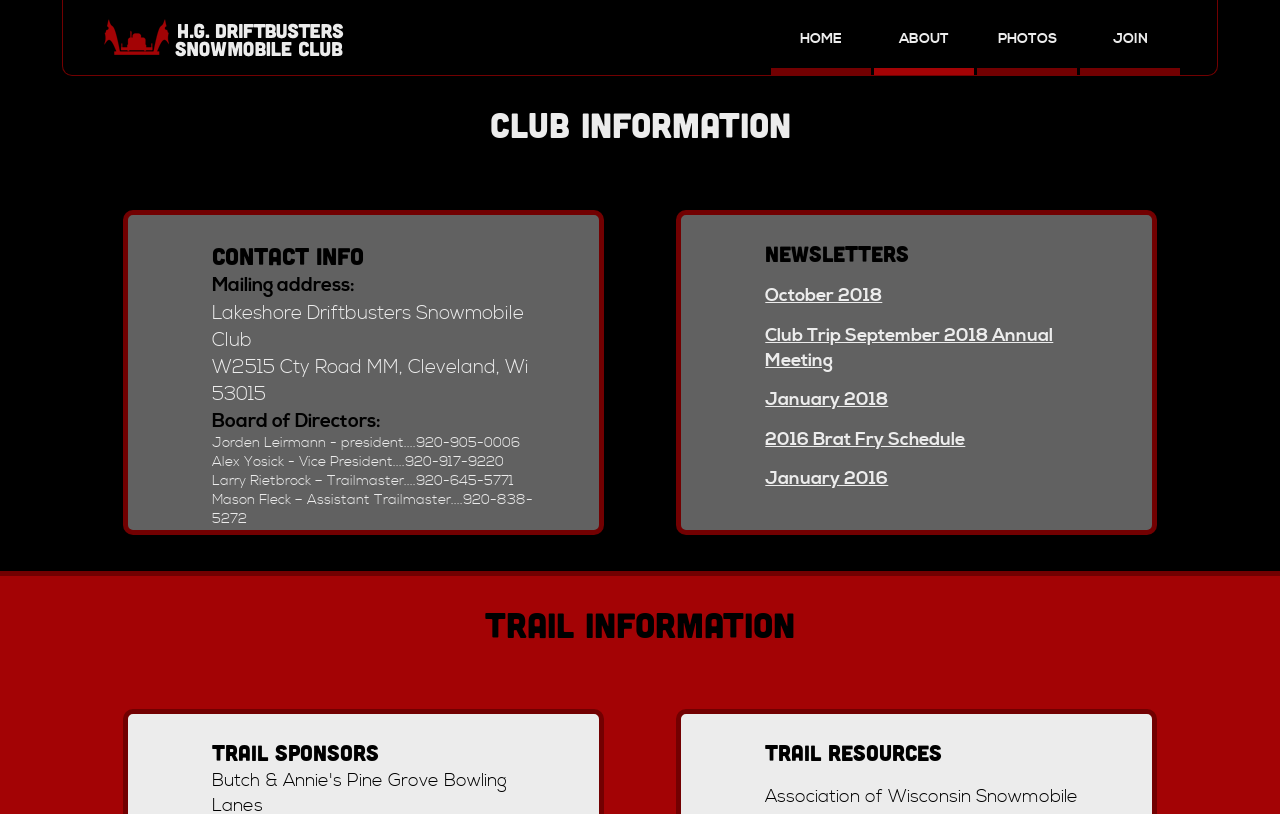Determine the bounding box coordinates of the region that needs to be clicked to achieve the task: "Read the October 2018 newsletter".

[0.598, 0.351, 0.689, 0.378]